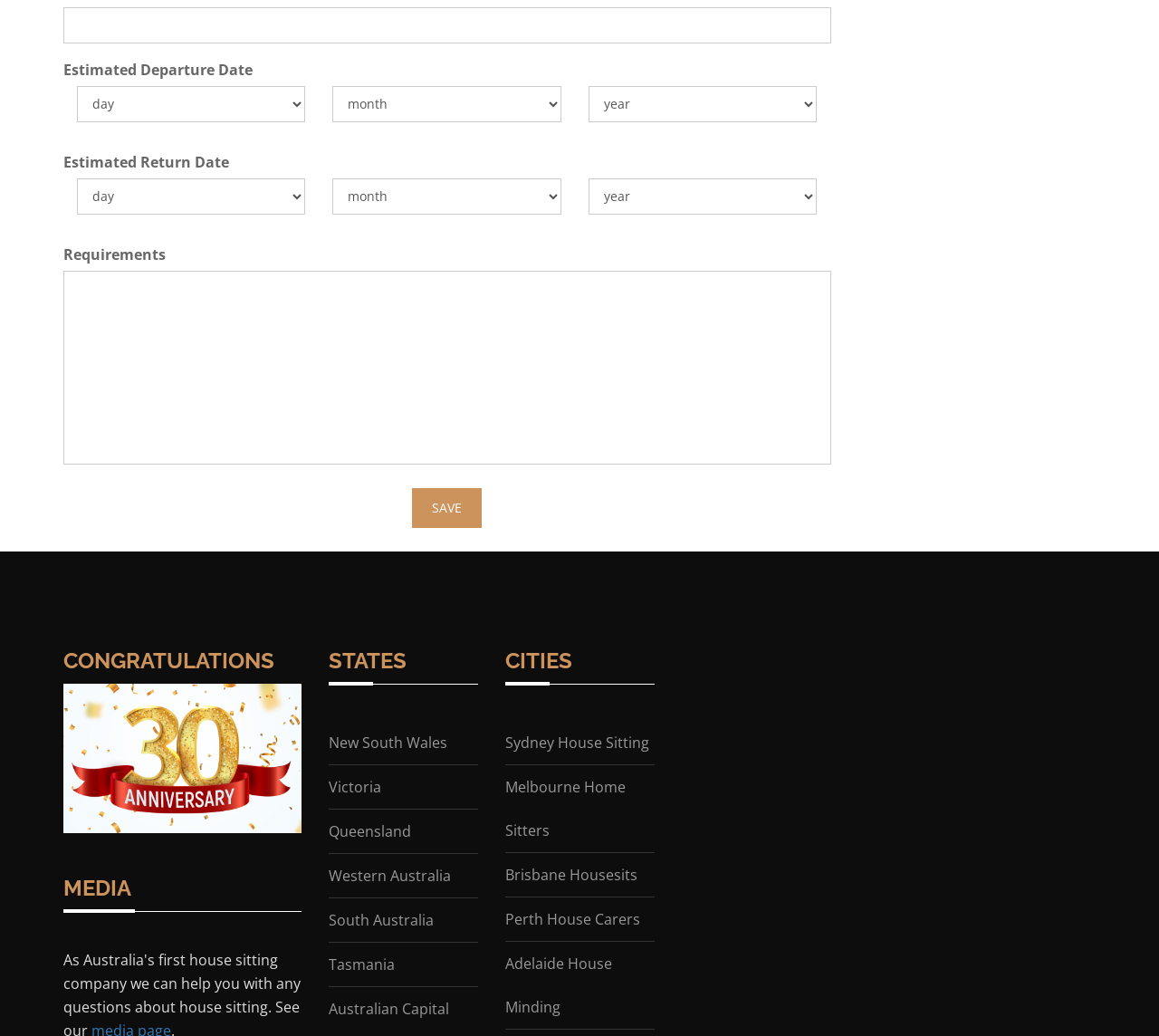Find and indicate the bounding box coordinates of the region you should select to follow the given instruction: "Select estimated departure date".

[0.066, 0.083, 0.264, 0.118]